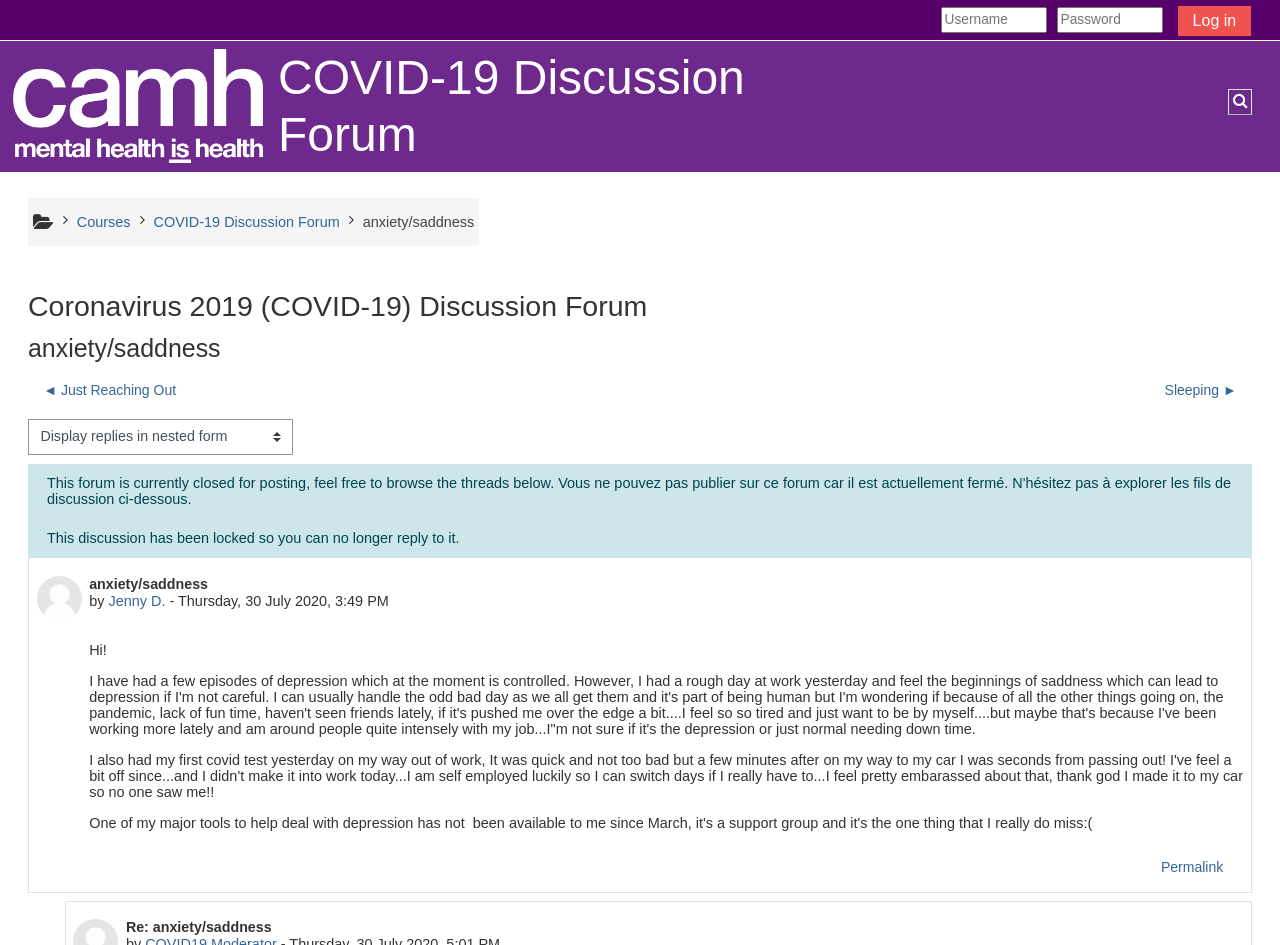Find the bounding box coordinates for the HTML element described as: "parent_node: Log in name="username" placeholder="Username"". The coordinates should consist of four float values between 0 and 1, i.e., [left, top, right, bottom].

[0.735, 0.007, 0.818, 0.035]